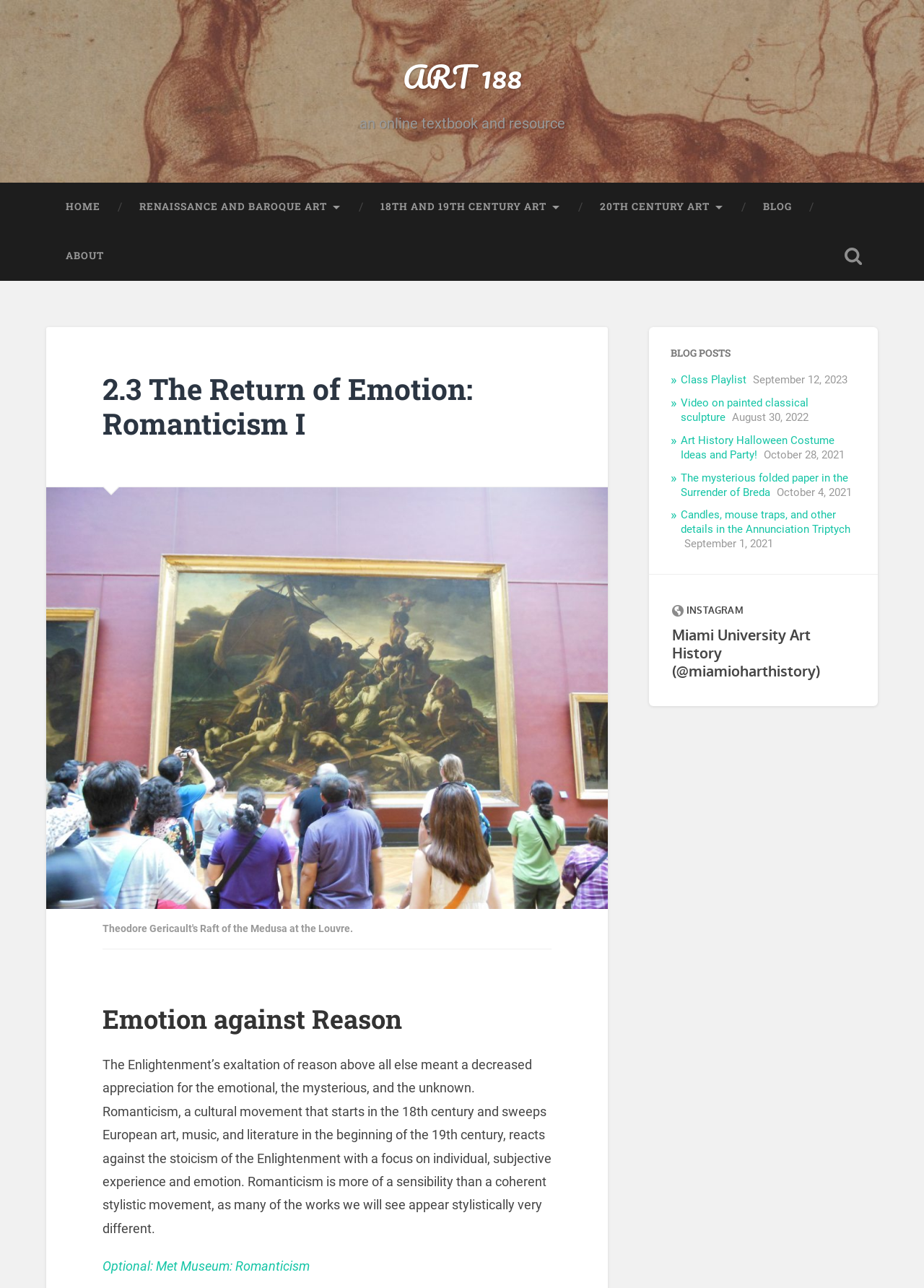Identify the bounding box coordinates of the section to be clicked to complete the task described by the following instruction: "visit HOME page". The coordinates should be four float numbers between 0 and 1, formatted as [left, top, right, bottom].

[0.05, 0.142, 0.13, 0.18]